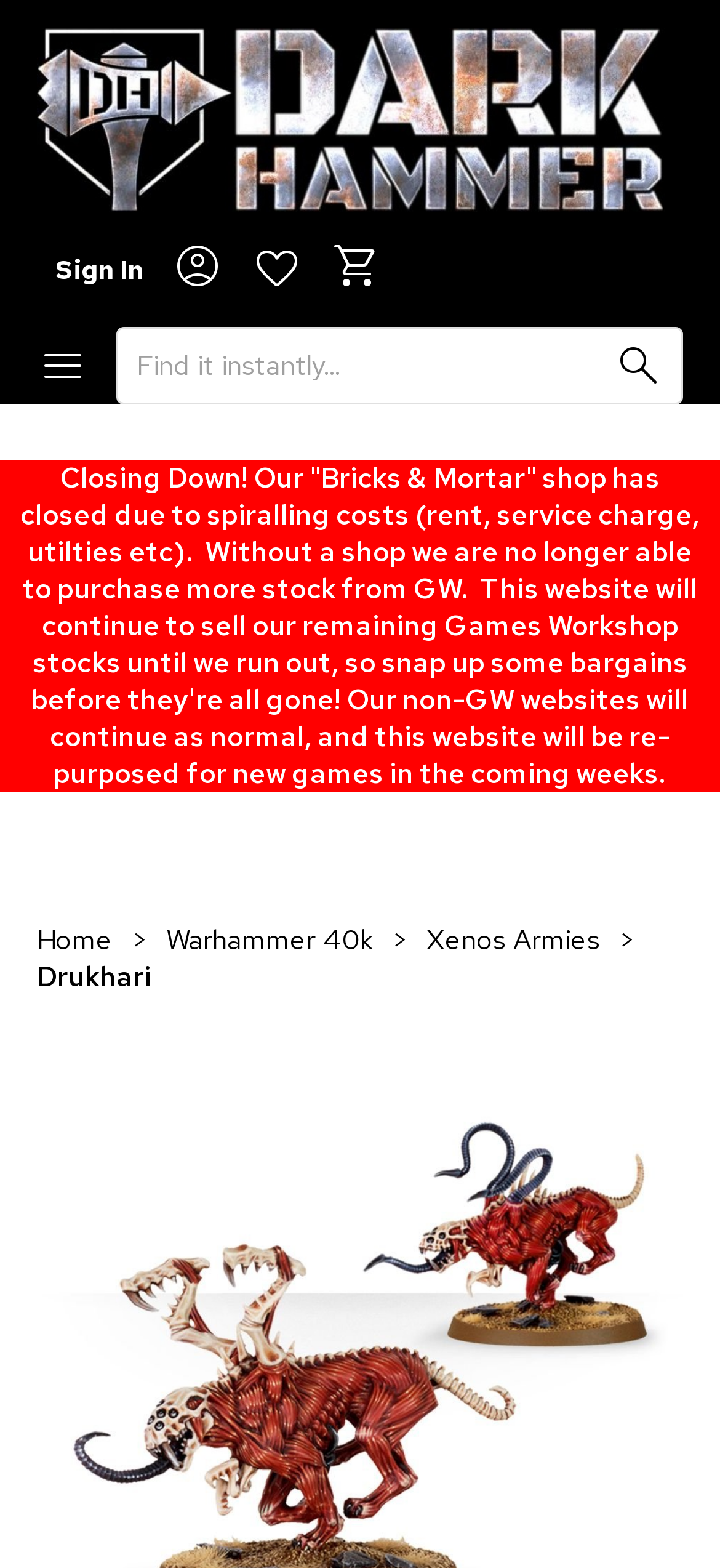Please give the bounding box coordinates of the area that should be clicked to fulfill the following instruction: "Browse Warhammer 40k products". The coordinates should be in the format of four float numbers from 0 to 1, i.e., [left, top, right, bottom].

[0.231, 0.588, 0.518, 0.611]